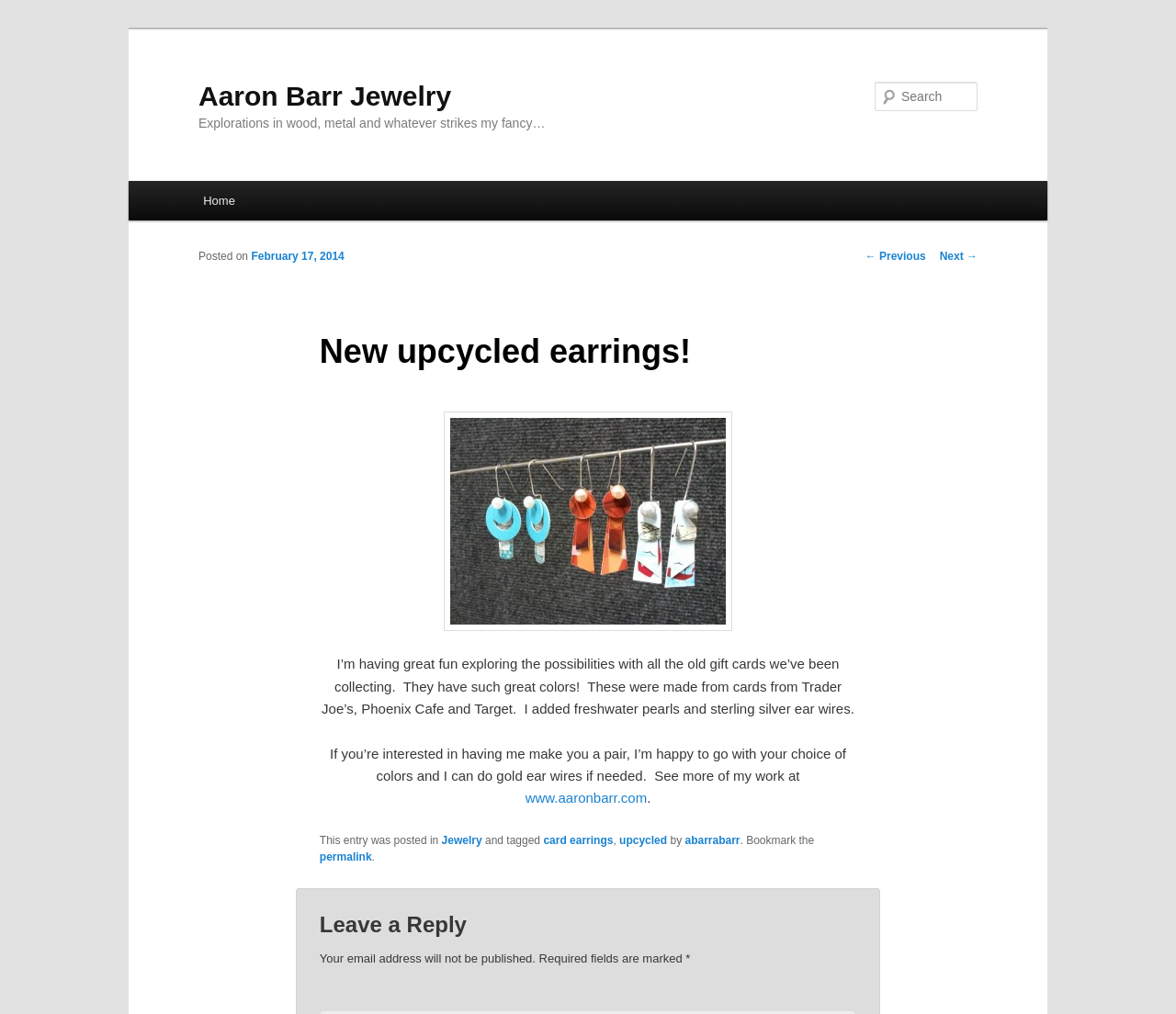Locate the bounding box coordinates of the clickable region to complete the following instruction: "Go to the home page."

[0.16, 0.178, 0.212, 0.217]